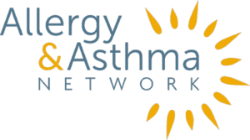Describe the image thoroughly, including all noticeable details.

The image features the logo of the Allergy and Asthma Network, which plays a vital role in supporting individuals and families affected by asthma and allergies. The logo consists of the text "Allergy & Asthma NETWORK" displayed prominently, with "Allergy & Asthma" in a blue font and "NETWORK" in a contrasting style. Surrounding the text is a radiant sun design in shades of yellow, symbolizing hope and health. This logo represents the organization's commitment to providing resources and education for better management of respiratory and allergic conditions.